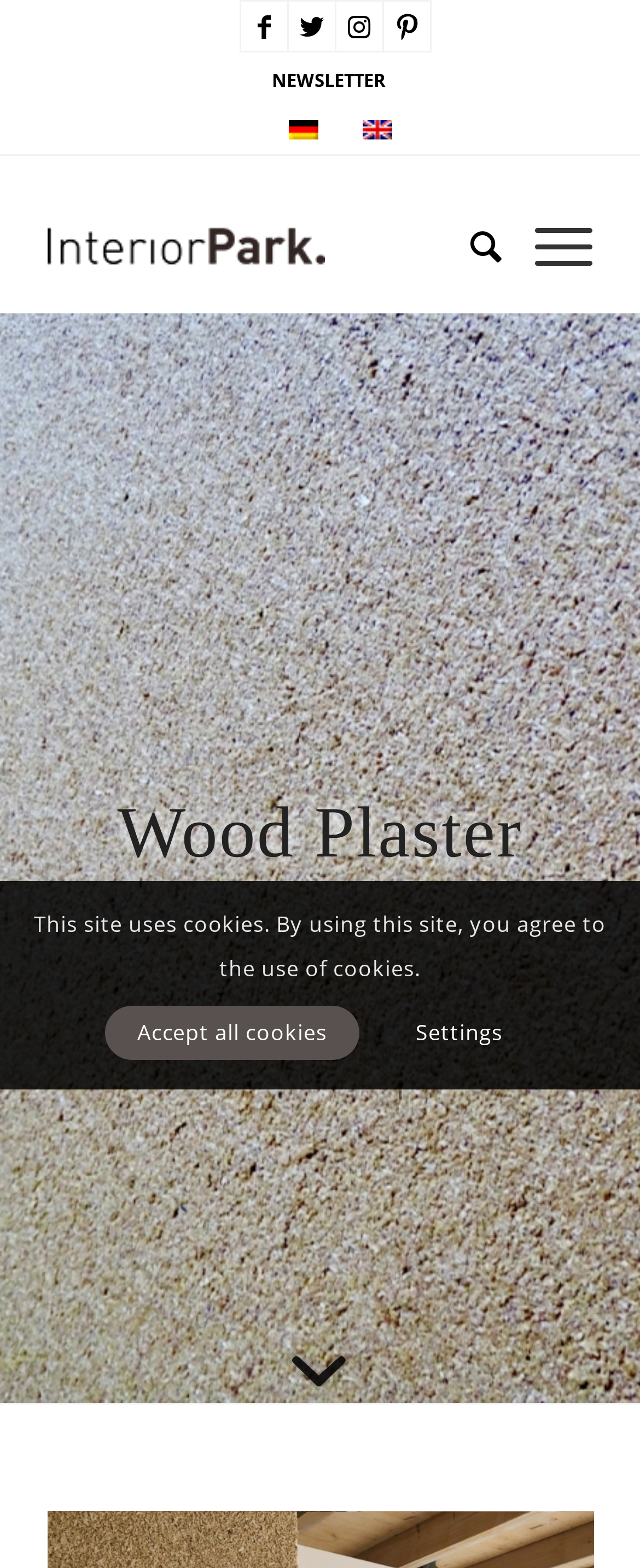What is the language of the link on the top right?
By examining the image, provide a one-word or phrase answer.

English